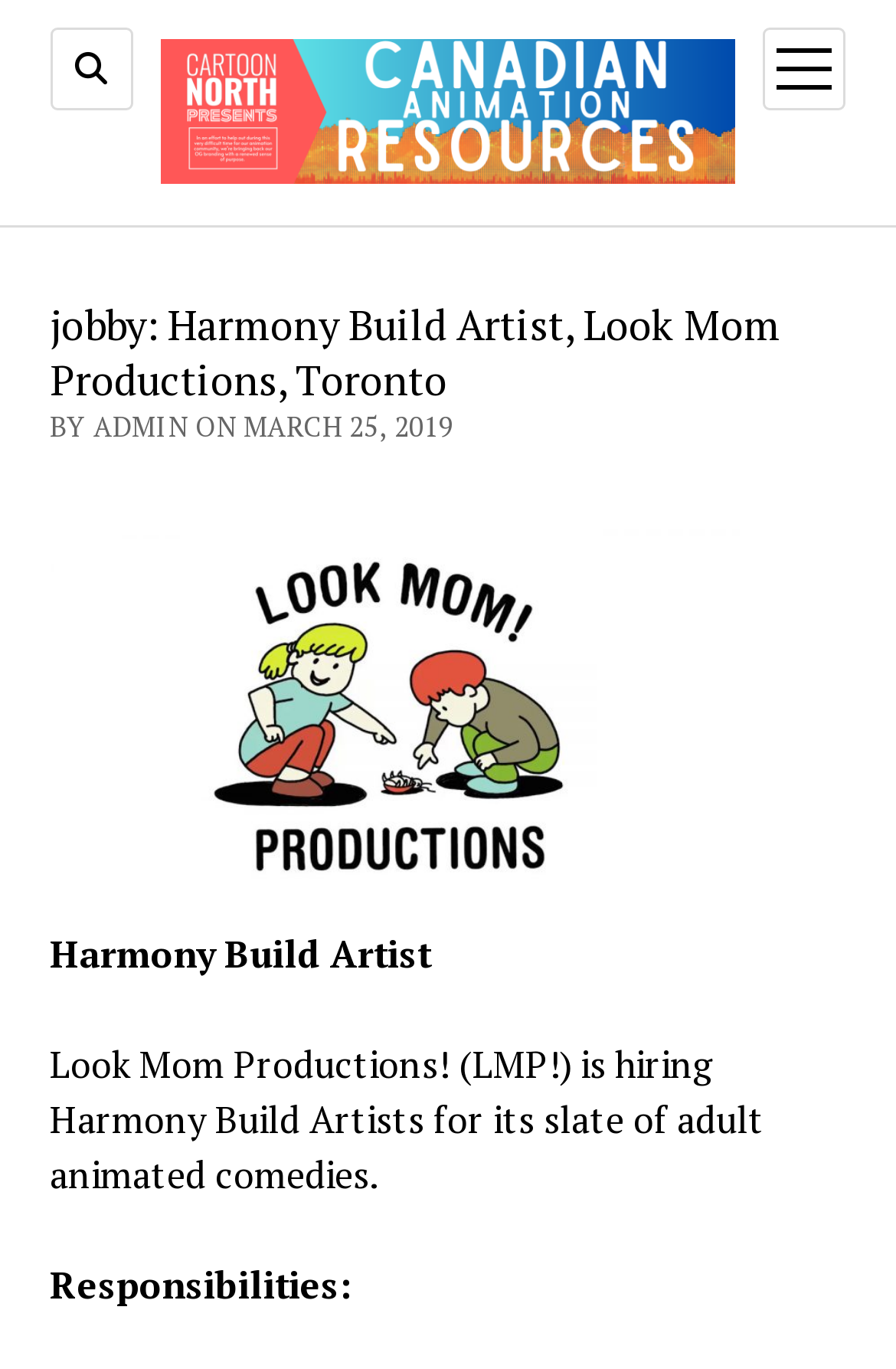What is the location of the job?
Answer with a single word or phrase, using the screenshot for reference.

Toronto